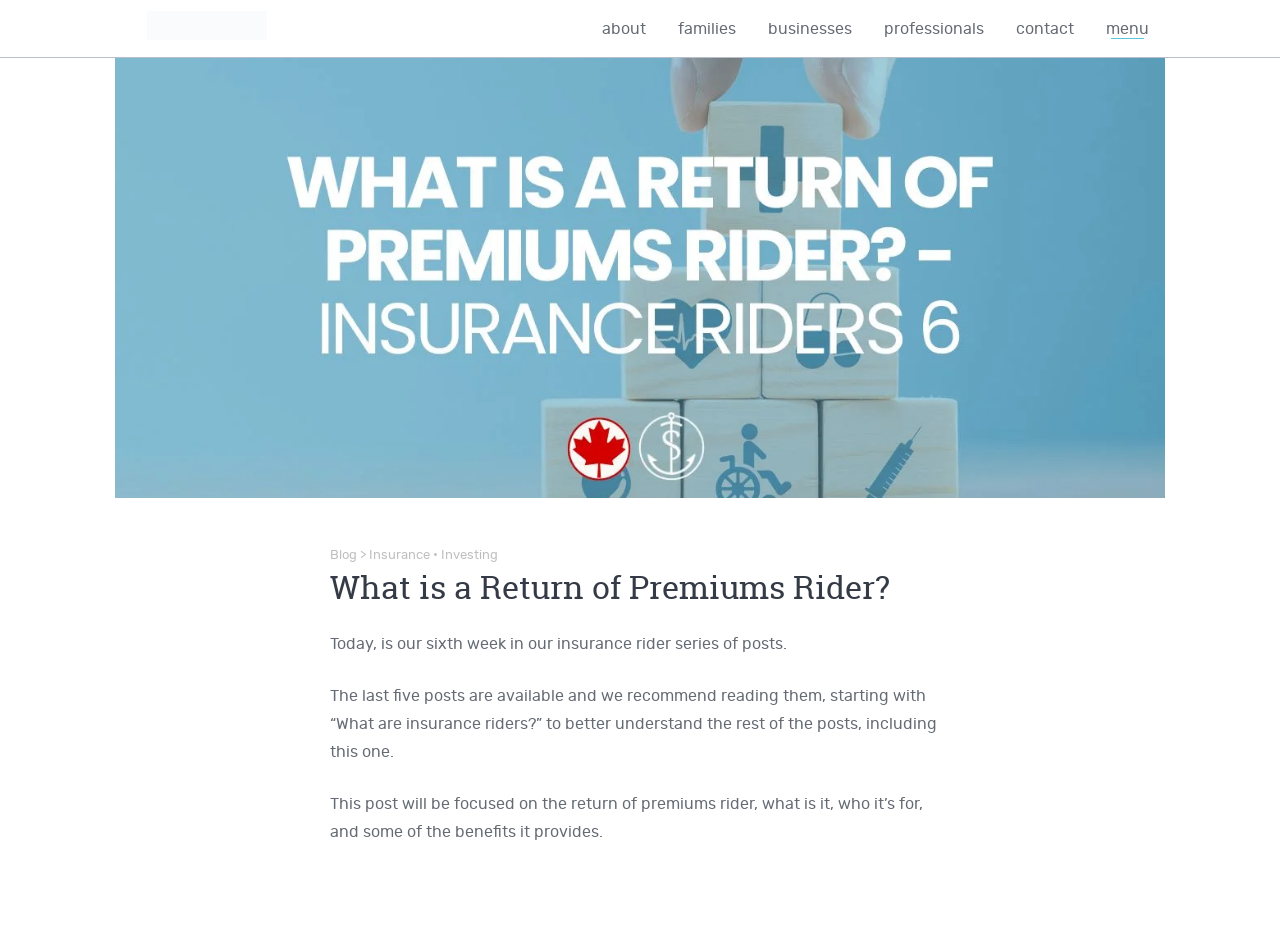Provide an in-depth caption for the contents of the webpage.

The webpage is focused on the topic of "What is a Return of Premiums Rider?" and appears to be a blog post. At the top left, there is a heading "Safe Pacific Financial Inc." with a link to the same name. Below it, there are several links to different sections of the website, including "about", "families", "businesses", "professionals", and "contact", which are aligned horizontally and take up about half of the screen width.

On the top right, there is a menu link with a dropdown list containing links to "Blog", "Insurance", and "Investing", separated by bullet points. Below the menu, the main content of the blog post begins with a heading "What is a Return of Premiums Rider?".

The blog post consists of three paragraphs of text. The first paragraph mentions that it is the sixth week in the insurance rider series of posts and recommends reading the previous posts to better understand the current one. The second paragraph is not provided in the accessibility tree, but it is likely to be a continuation of the blog post. The third paragraph summarizes the content of the post, which is about the return of premiums rider, its purpose, and its benefits.

Overall, the webpage has a simple layout with a clear hierarchy of elements, making it easy to navigate and read.